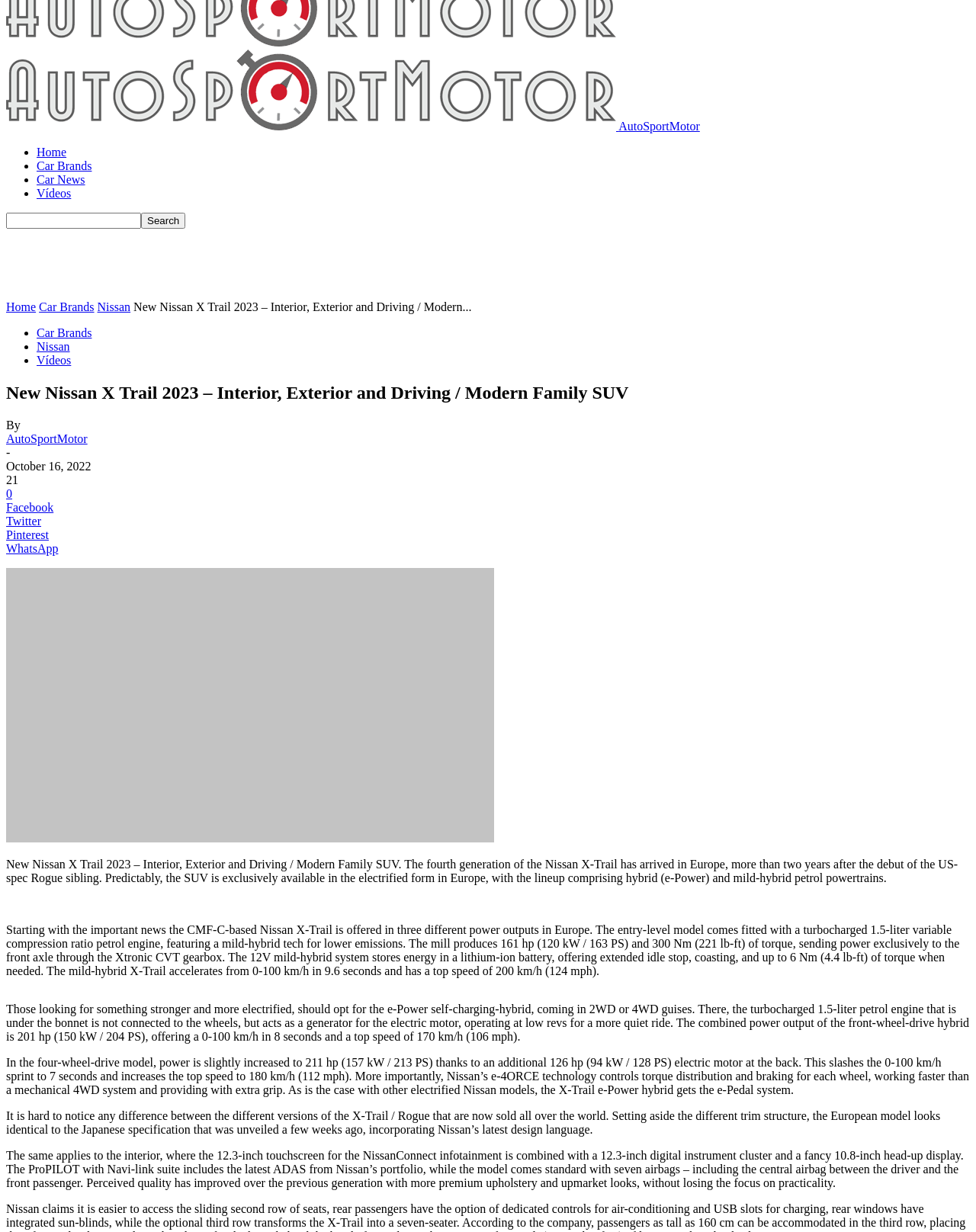From the given element description: "Car Brands", find the bounding box for the UI element. Provide the coordinates as four float numbers between 0 and 1, in the order [left, top, right, bottom].

[0.038, 0.129, 0.094, 0.14]